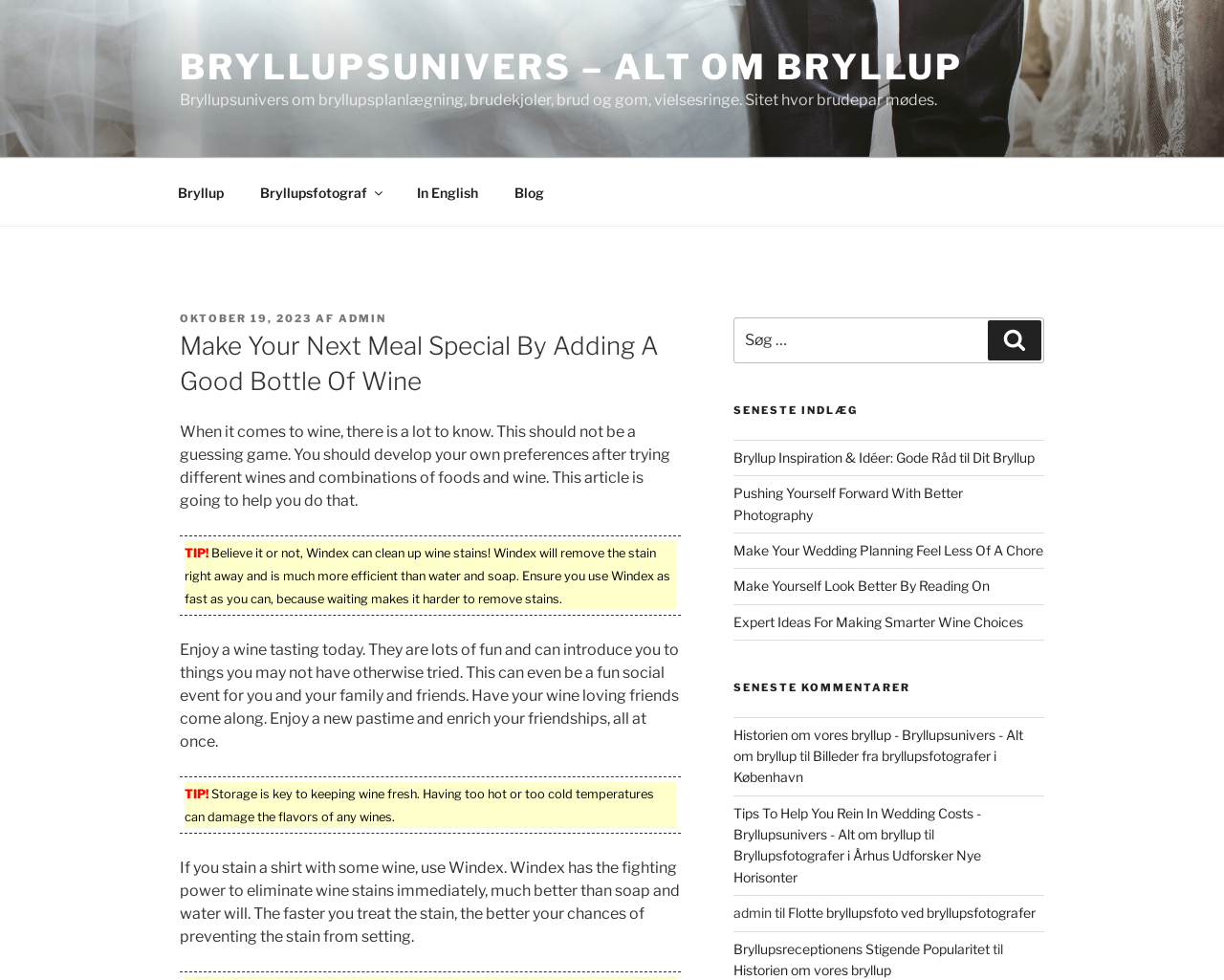Can you find the bounding box coordinates of the area I should click to execute the following instruction: "View the 'Copyright' information"?

None